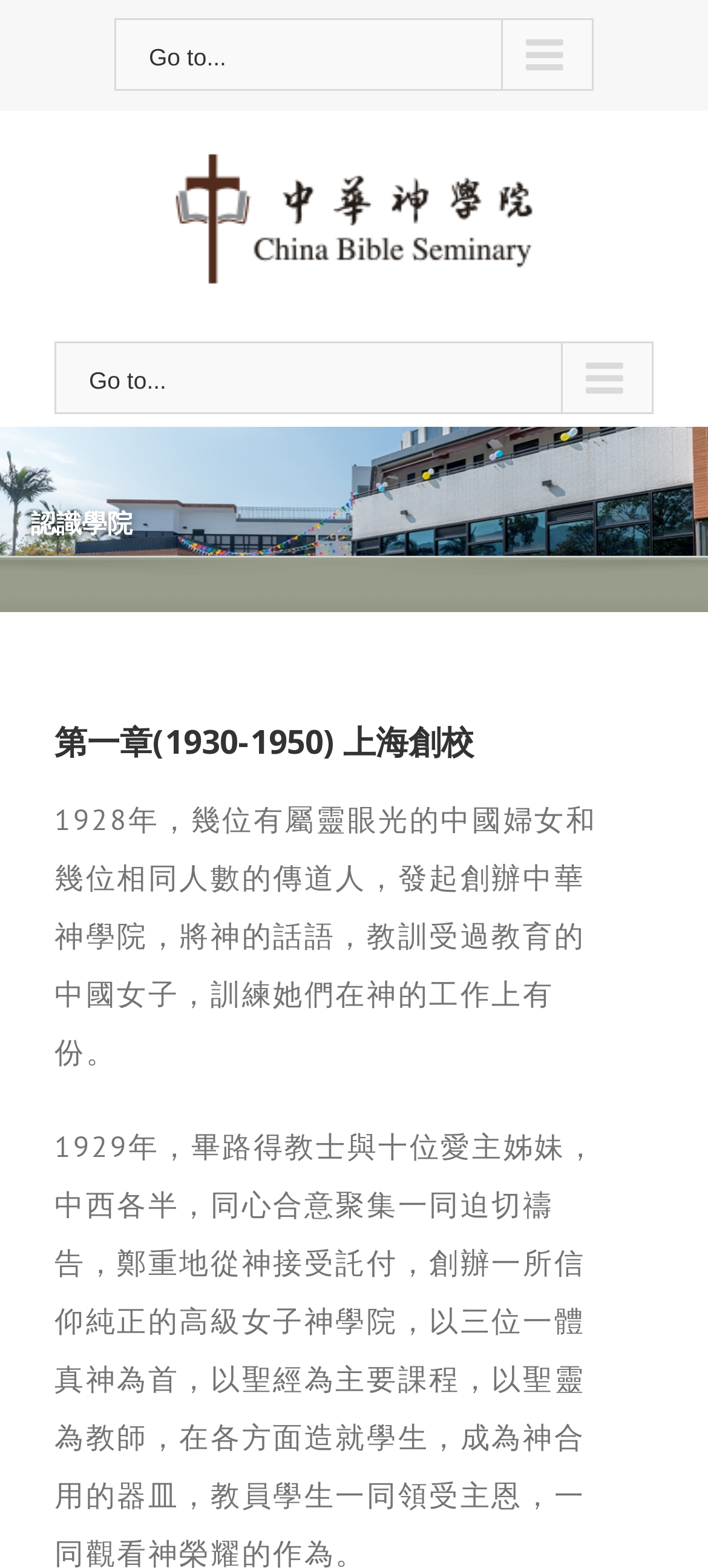Analyze the image and provide a detailed answer to the question: In what year was the institution established?

According to the text, the institution was established on March 5, 1930, after a group of people prayed and received a vision from God.